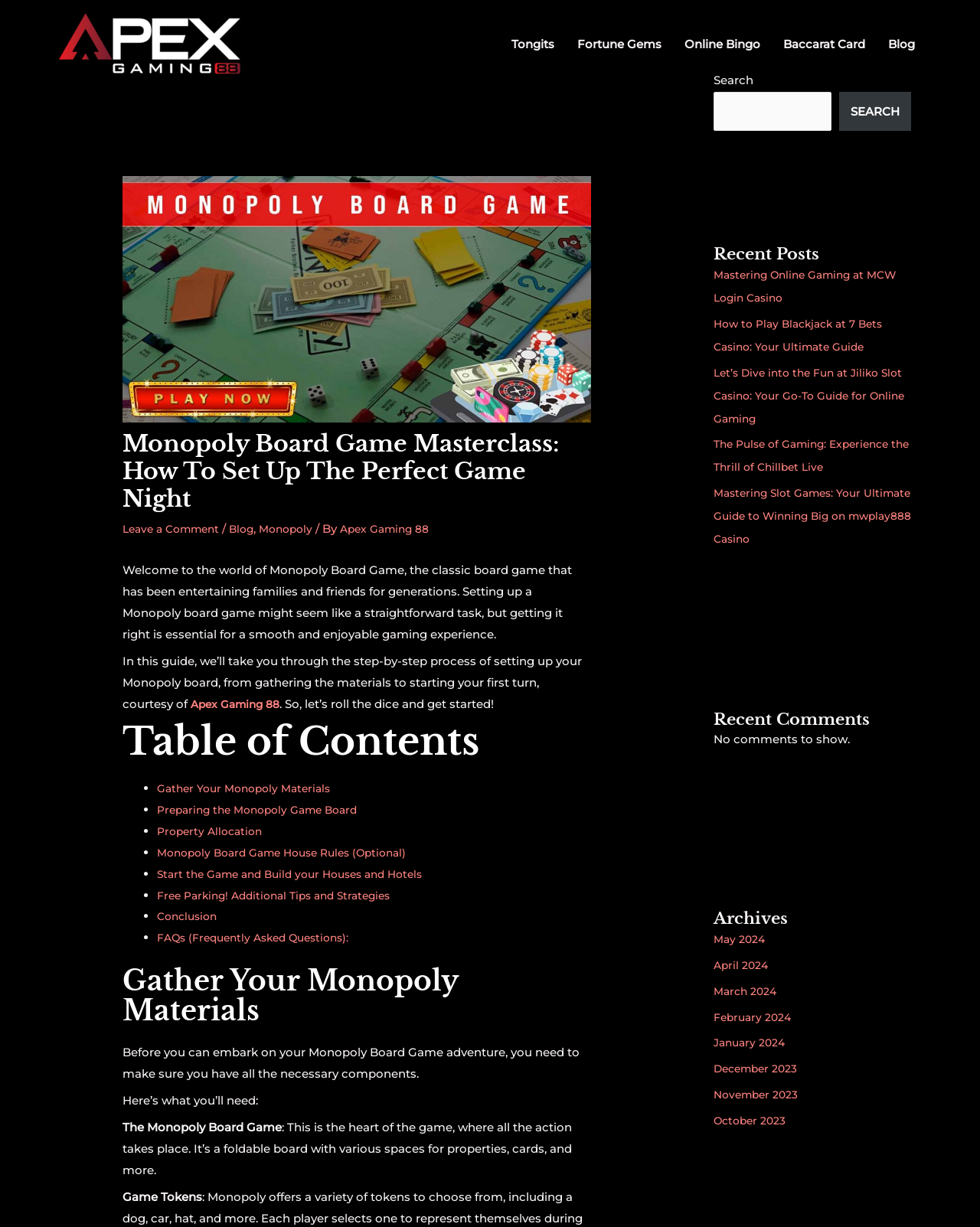Pinpoint the bounding box coordinates of the element that must be clicked to accomplish the following instruction: "Click the 'Leave a Comment' link". The coordinates should be in the format of four float numbers between 0 and 1, i.e., [left, top, right, bottom].

[0.125, 0.425, 0.234, 0.436]